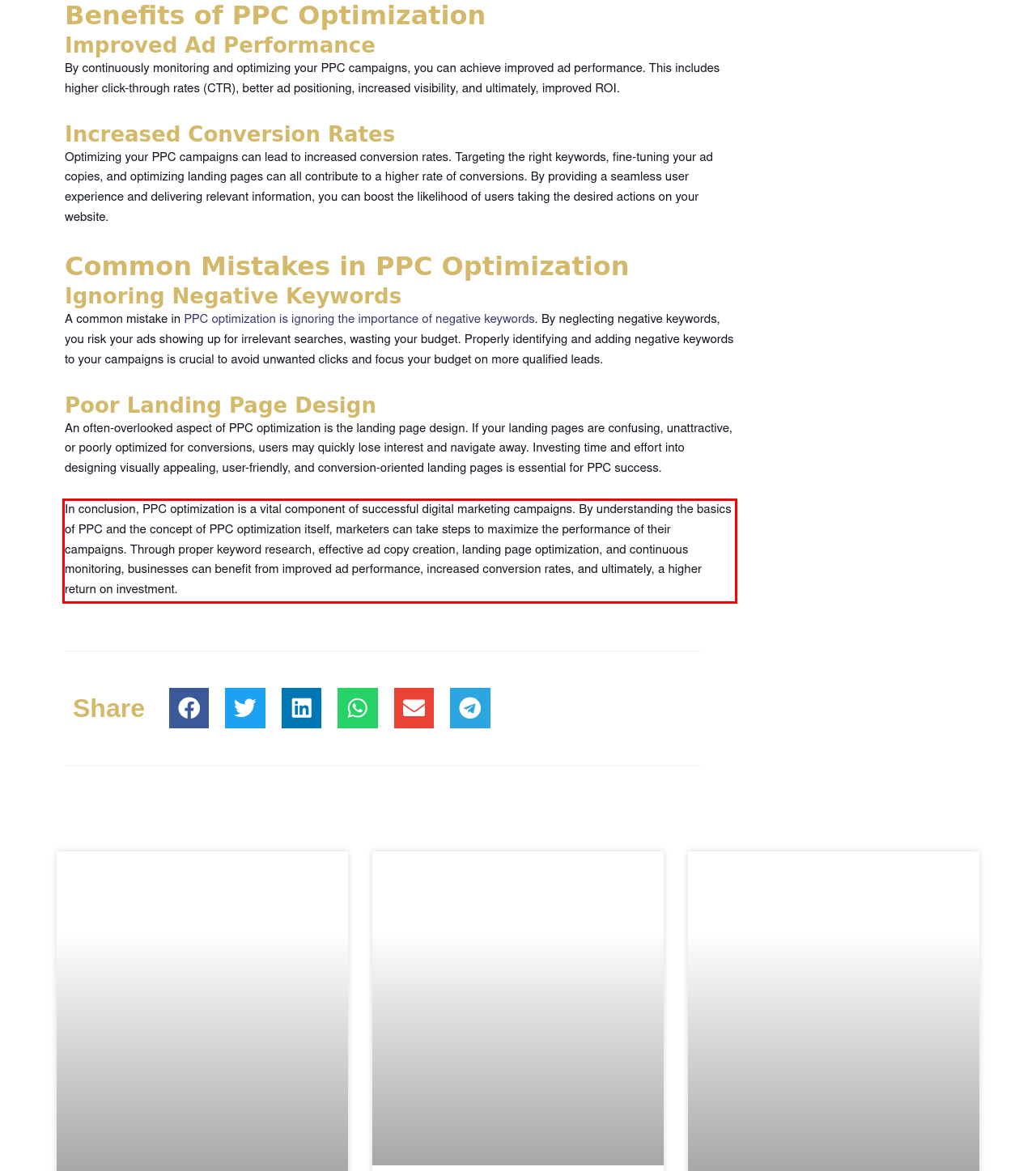Analyze the screenshot of a webpage where a red rectangle is bounding a UI element. Extract and generate the text content within this red bounding box.

In conclusion, PPC optimization is a vital component of successful digital marketing campaigns. By understanding the basics of PPC and the concept of PPC optimization itself, marketers can take steps to maximize the performance of their campaigns. Through proper keyword research, effective ad copy creation, landing page optimization, and continuous monitoring, businesses can benefit from improved ad performance, increased conversion rates, and ultimately, a higher return on investment.